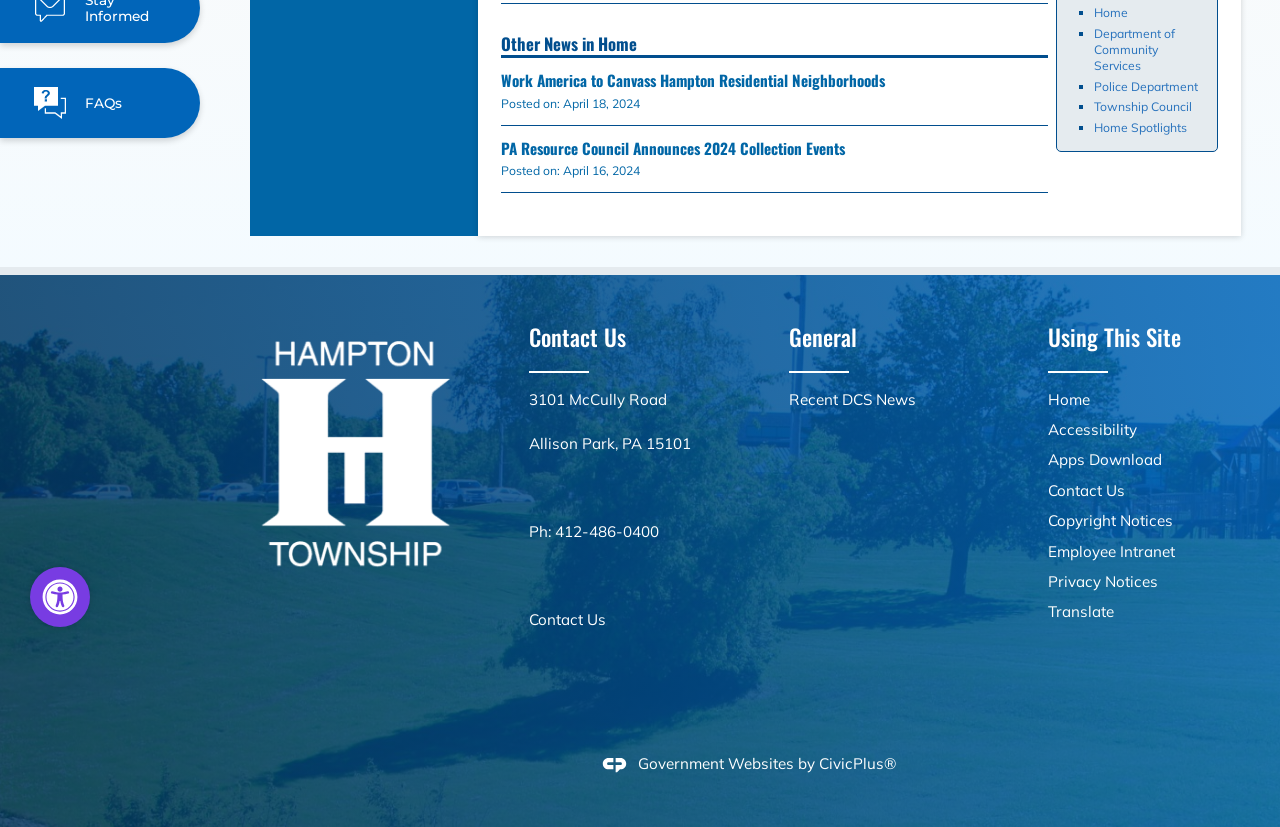Provide the bounding box coordinates of the HTML element this sentence describes: "Using This Site". The bounding box coordinates consist of four float numbers between 0 and 1, i.e., [left, top, right, bottom].

[0.819, 0.387, 0.923, 0.428]